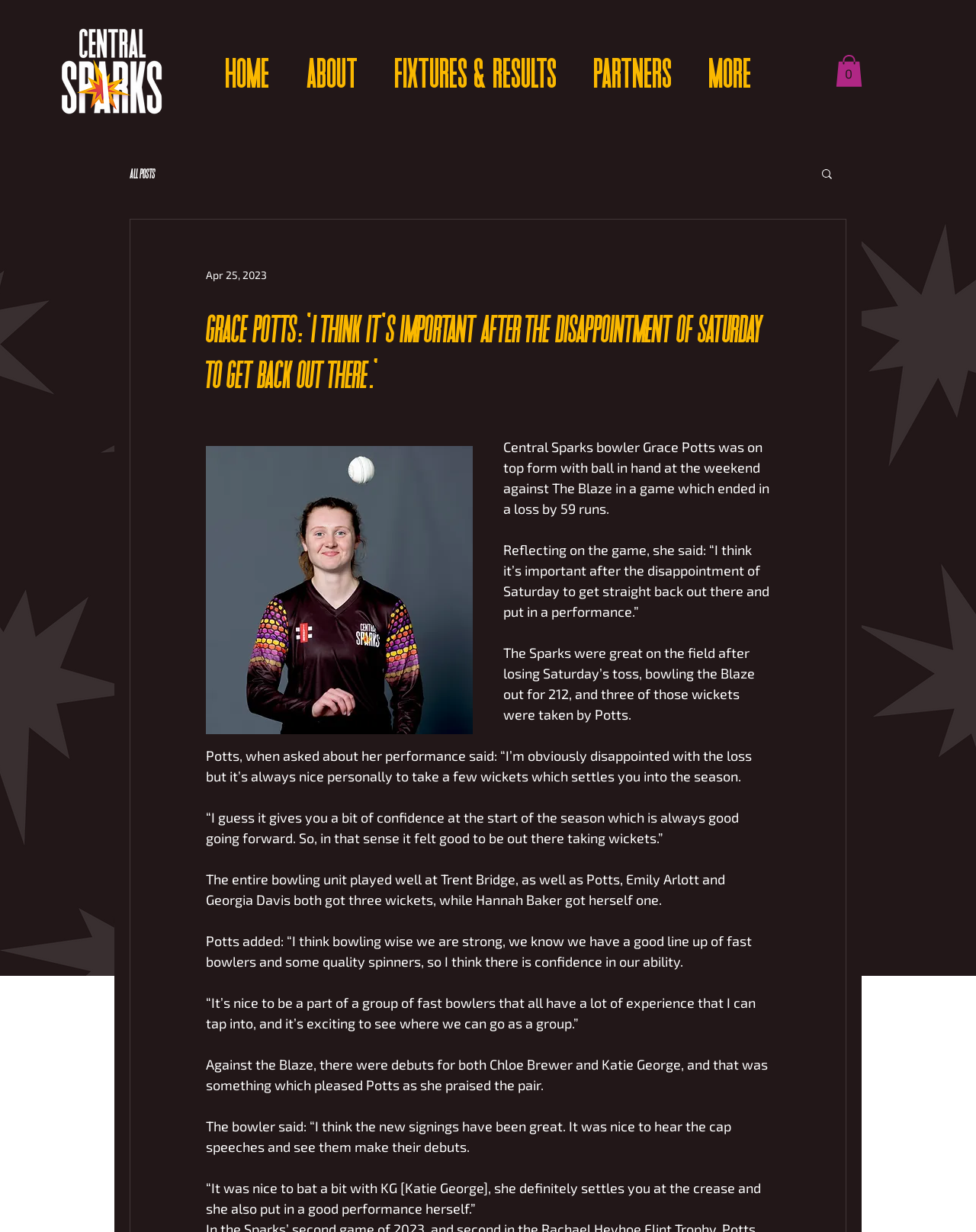What is the name of the team that Central Sparks played against?
Ensure your answer is thorough and detailed.

The article mentions that Central Sparks played a game against The Blaze, which ended in a loss by 59 runs, and provides details about the performance of Grace Potts in that game.